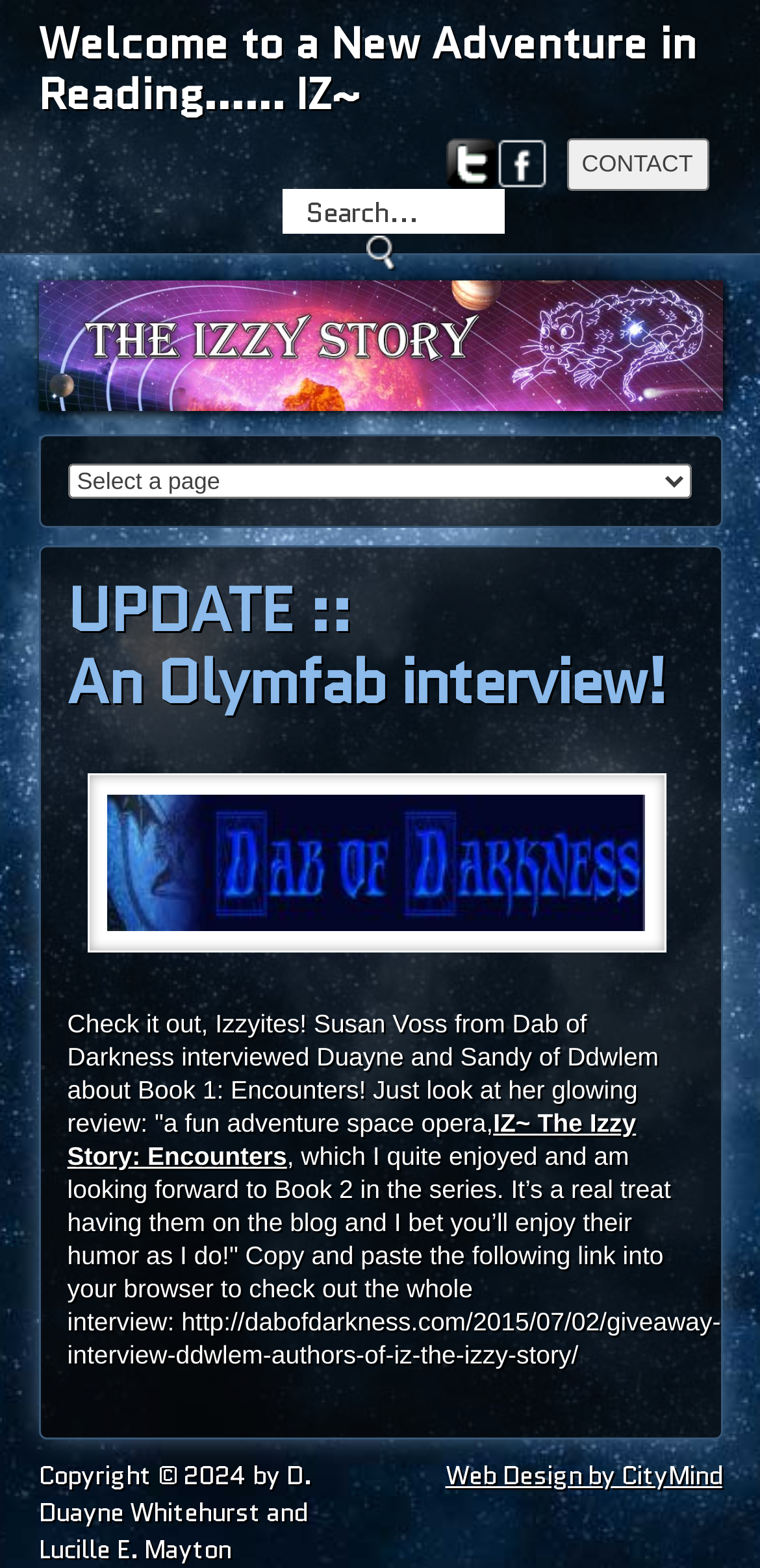Give a concise answer using one word or a phrase to the following question:
What is the purpose of the button on the top-right corner?

CONTACT